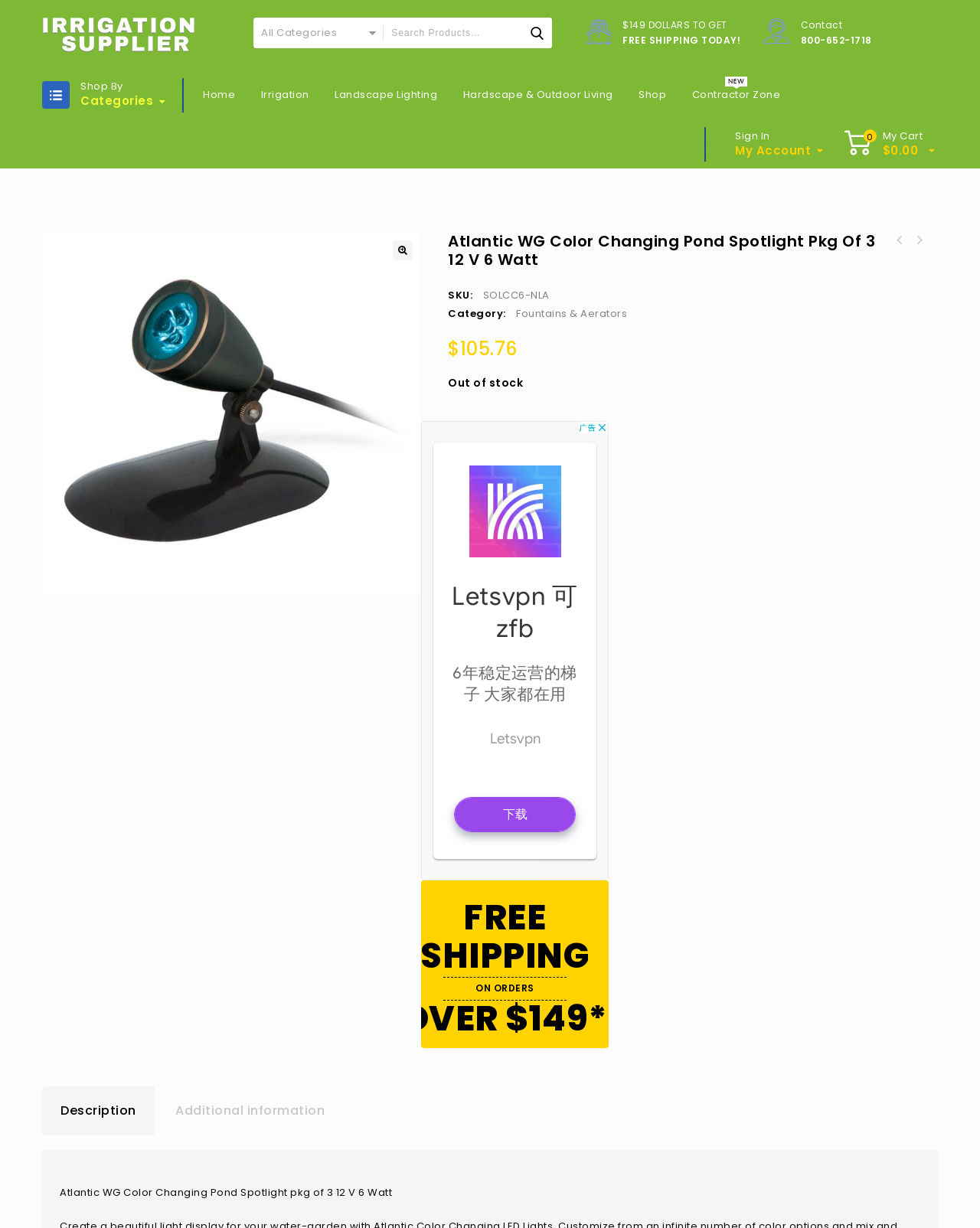Using the given element description, provide the bounding box coordinates (top-left x, top-left y, bottom-right x, bottom-right y) for the corresponding UI element in the screenshot: Contractor Zone

[0.694, 0.057, 0.808, 0.097]